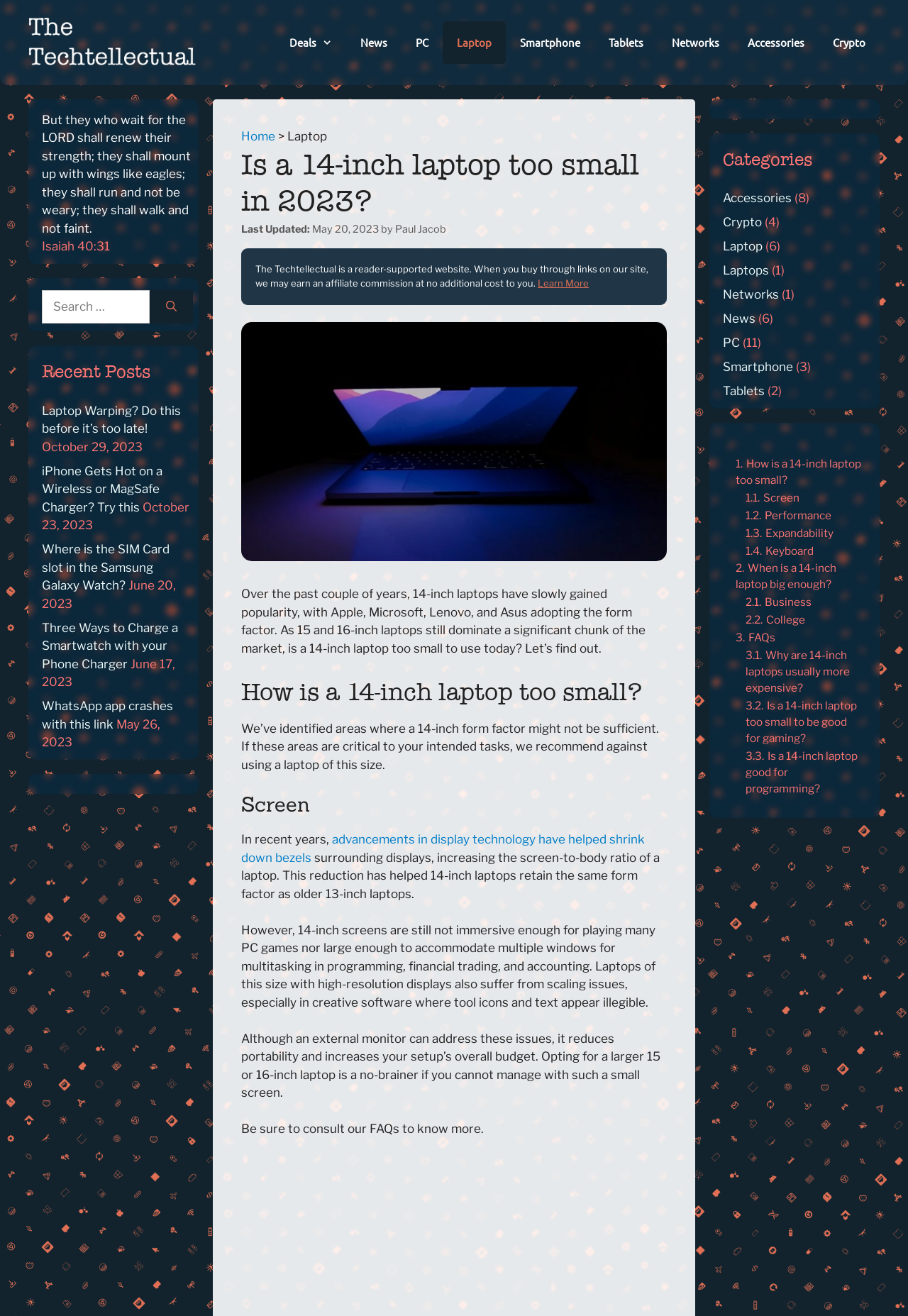Determine the bounding box coordinates of the area to click in order to meet this instruction: "Browse the 'Categories'".

[0.796, 0.11, 0.962, 0.131]